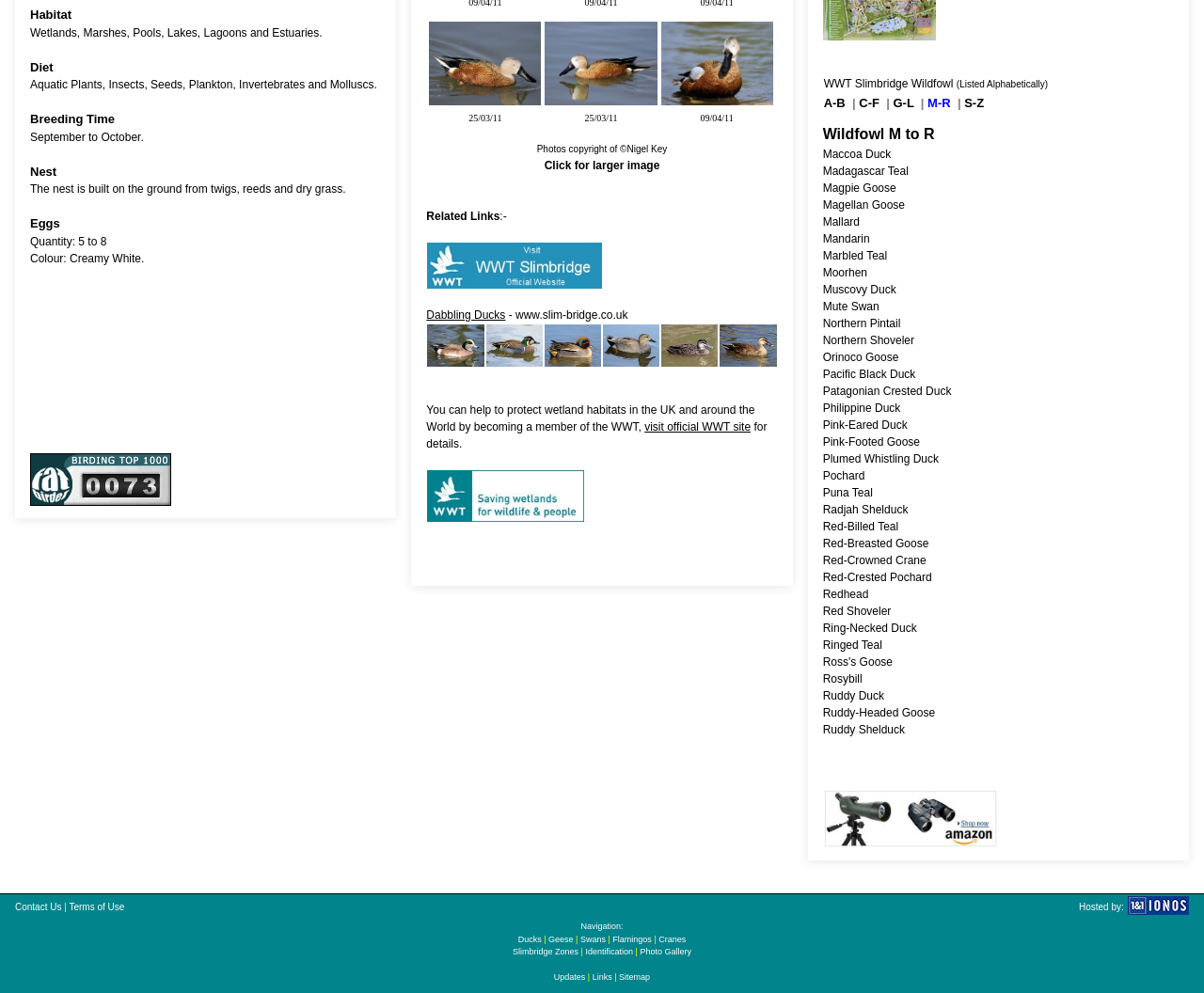Please determine the bounding box coordinates of the area that needs to be clicked to complete this task: 'Click the link Dabbling Ducks'. The coordinates must be four float numbers between 0 and 1, formatted as [left, top, right, bottom].

[0.354, 0.31, 0.42, 0.323]